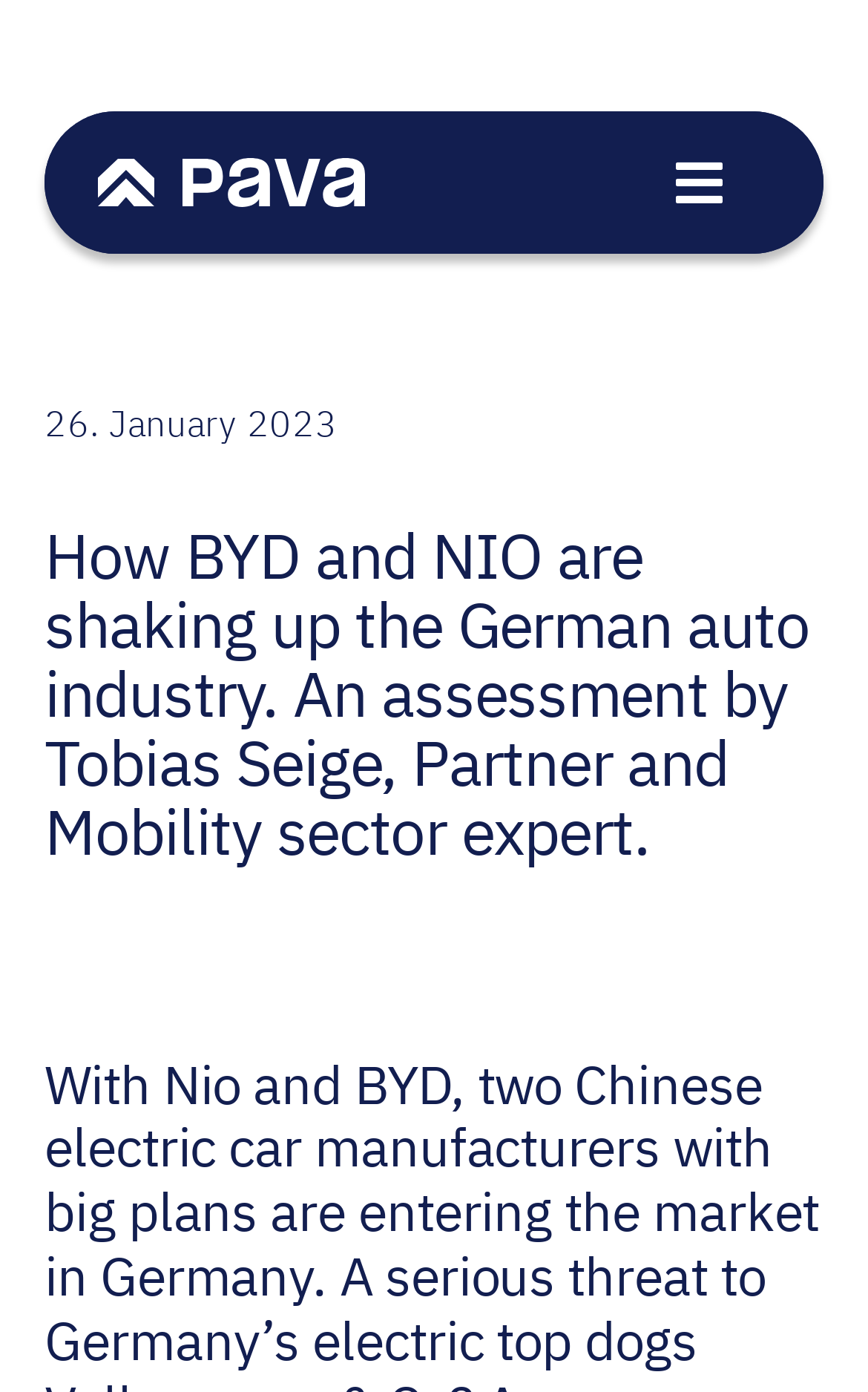Using the details from the image, please elaborate on the following question: What is the logo of the company?

The logo of the company can be found in the link element 'PavaLogo'.